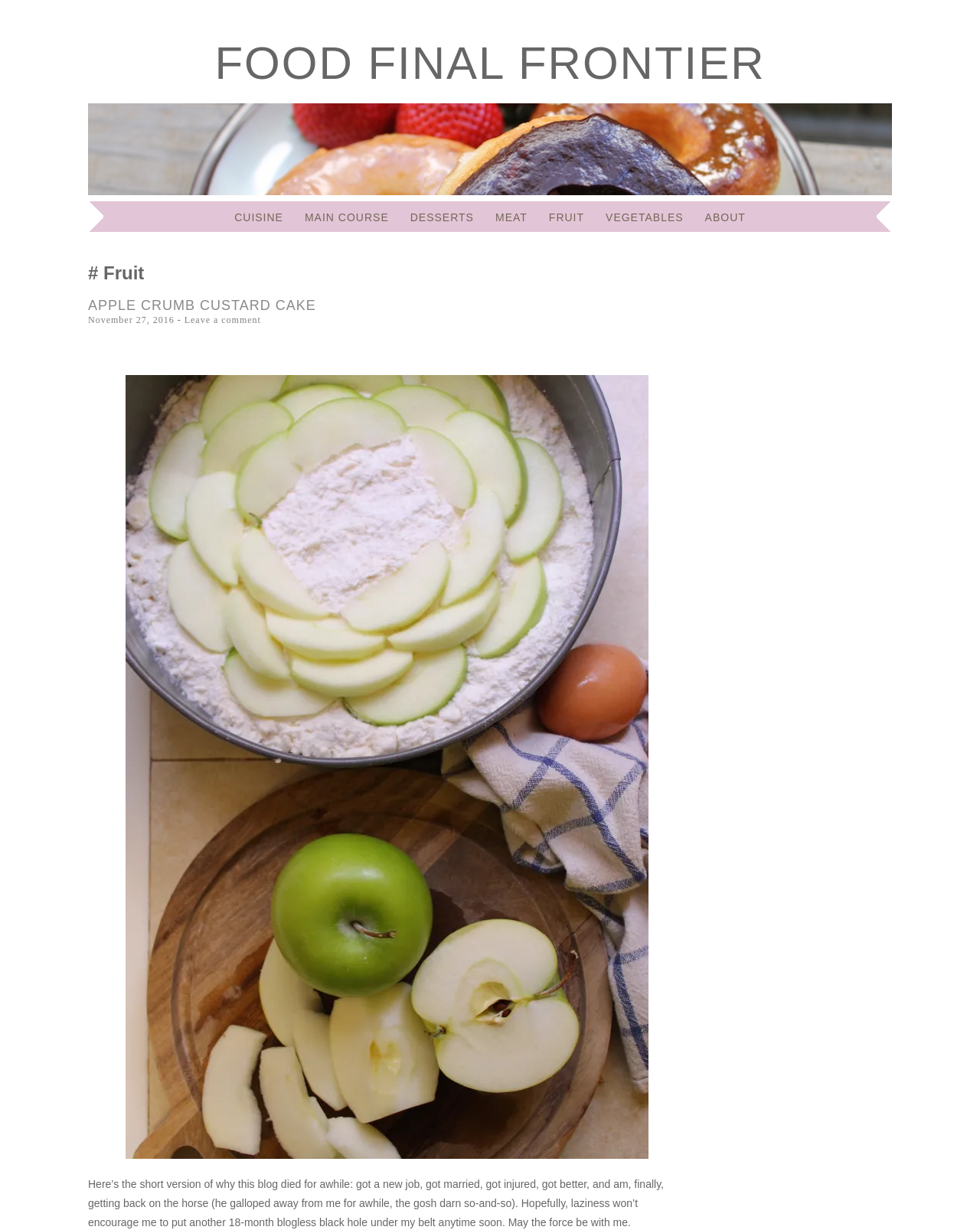Find the bounding box coordinates of the clickable area required to complete the following action: "View the 'APPLE CRUMB CUSTARD CAKE' recipe".

[0.09, 0.242, 0.322, 0.255]